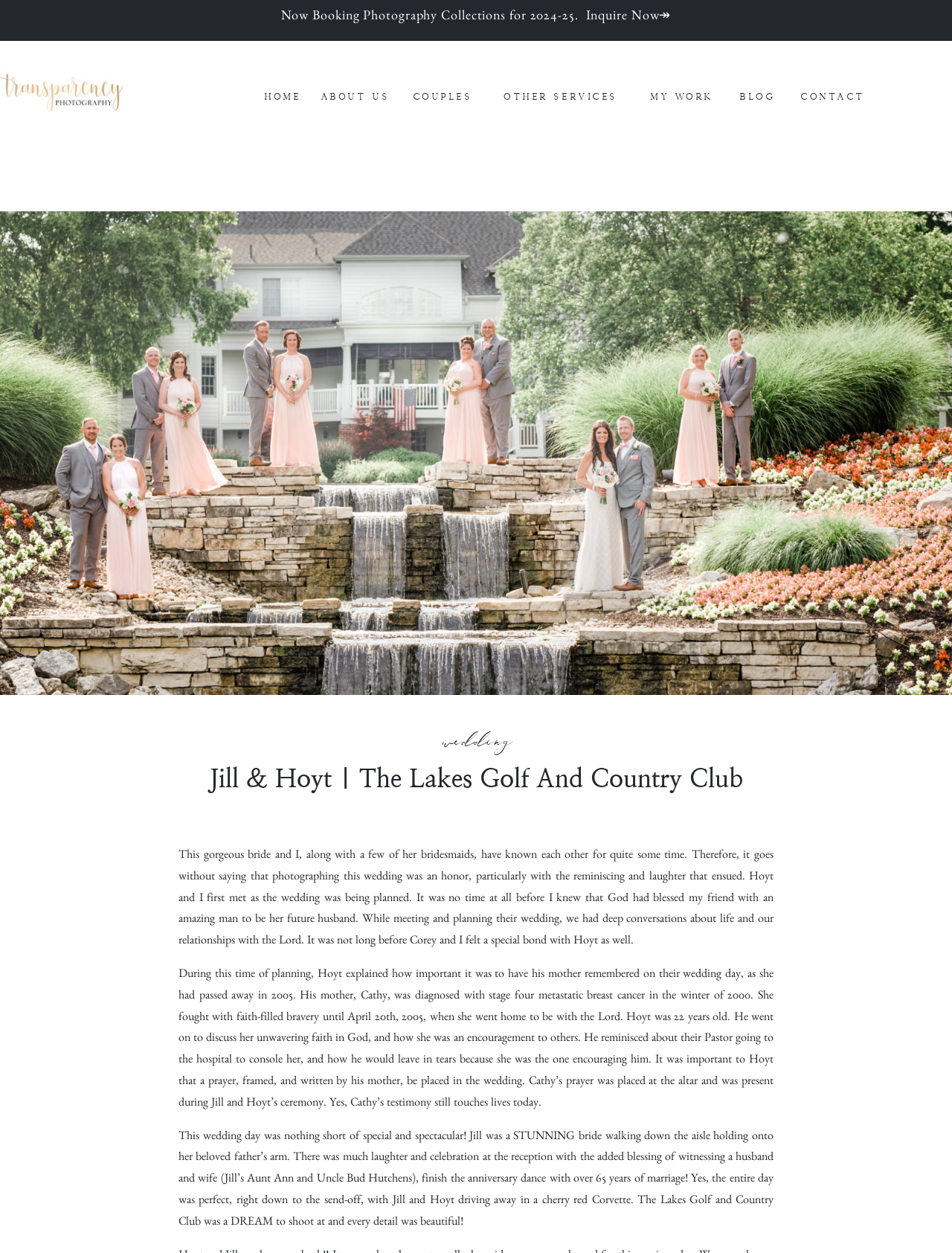Please identify the bounding box coordinates of the element that needs to be clicked to execute the following command: "Inquire about photography collections". Provide the bounding box using four float numbers between 0 and 1, formatted as [left, top, right, bottom].

[0.175, 0.005, 0.825, 0.022]